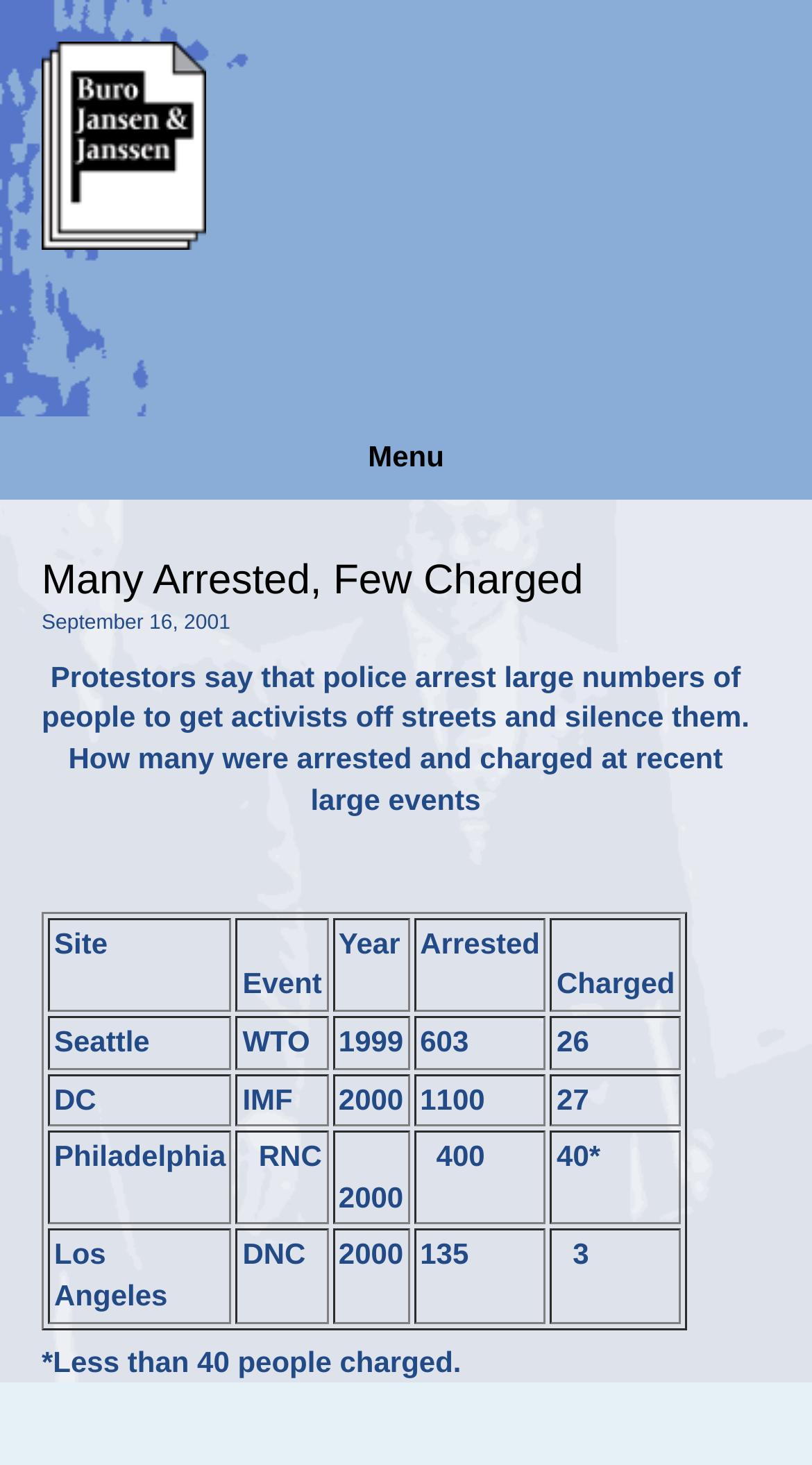What is the date of the article?
Provide a detailed answer to the question, using the image to inform your response.

The date of the article is mentioned at the top of the page as 'September 16, 2001'.